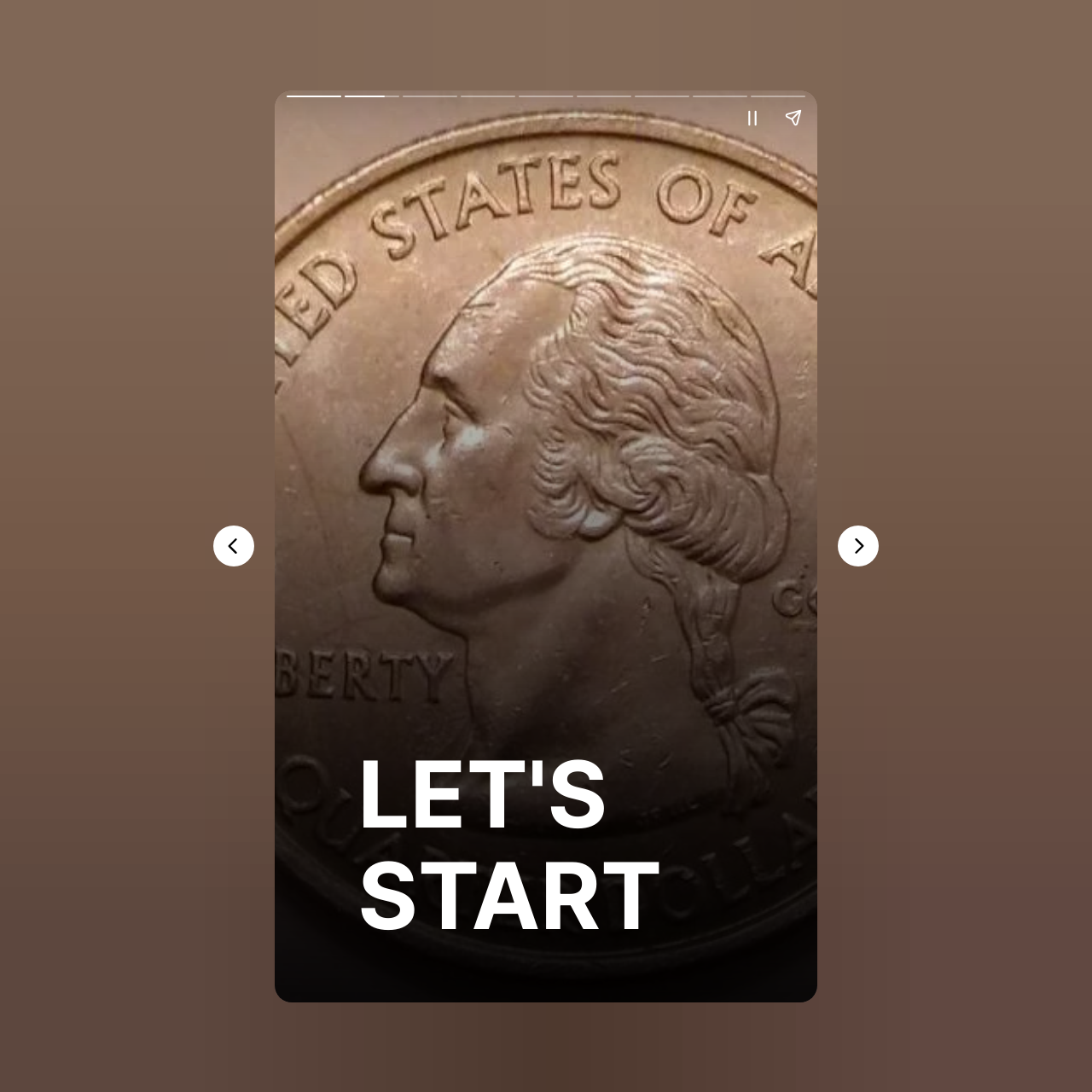Is there an image on the webpage?
Using the image as a reference, answer with just one word or a short phrase.

Yes